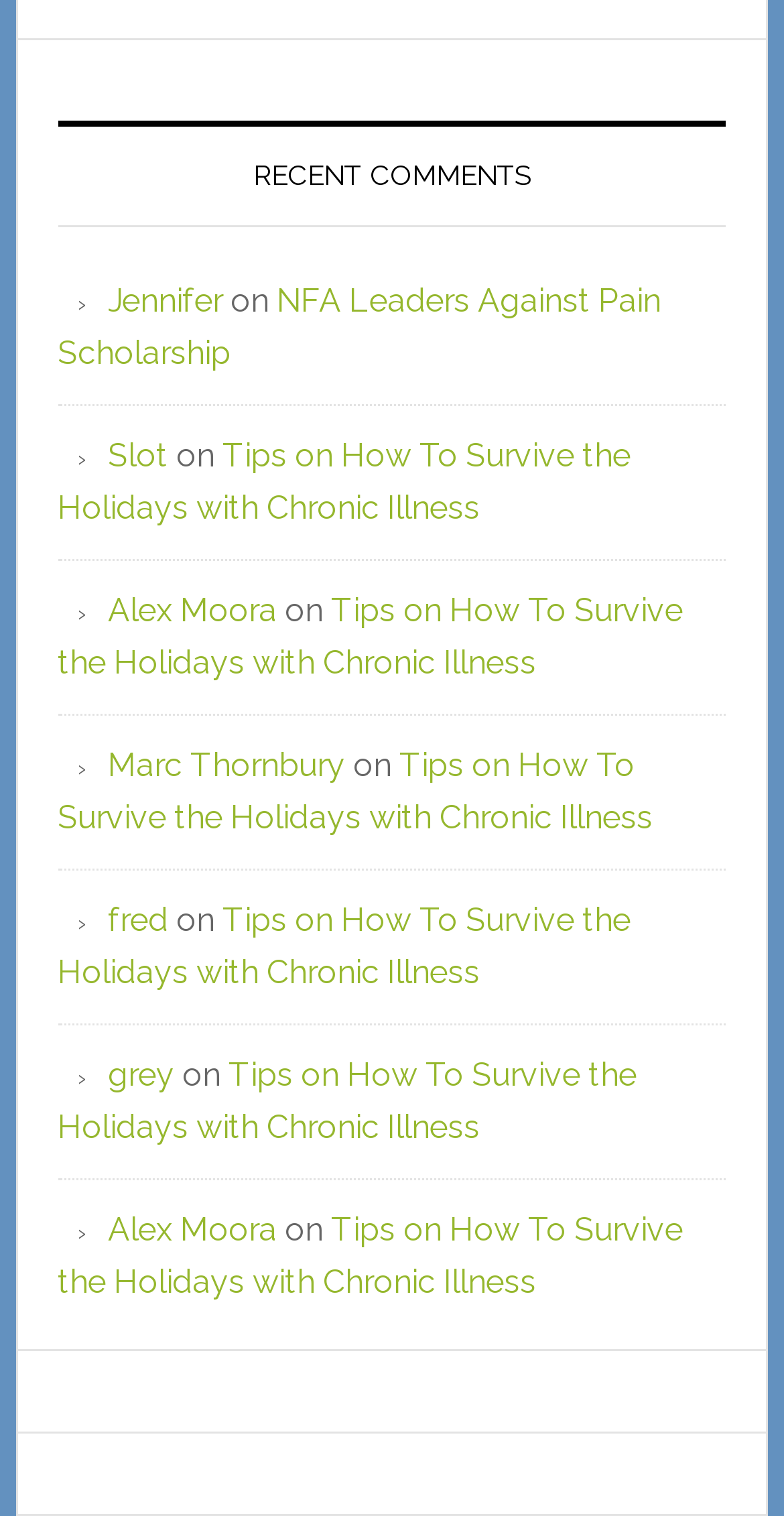Extract the bounding box of the UI element described as: "Alex Moora".

[0.138, 0.389, 0.353, 0.415]